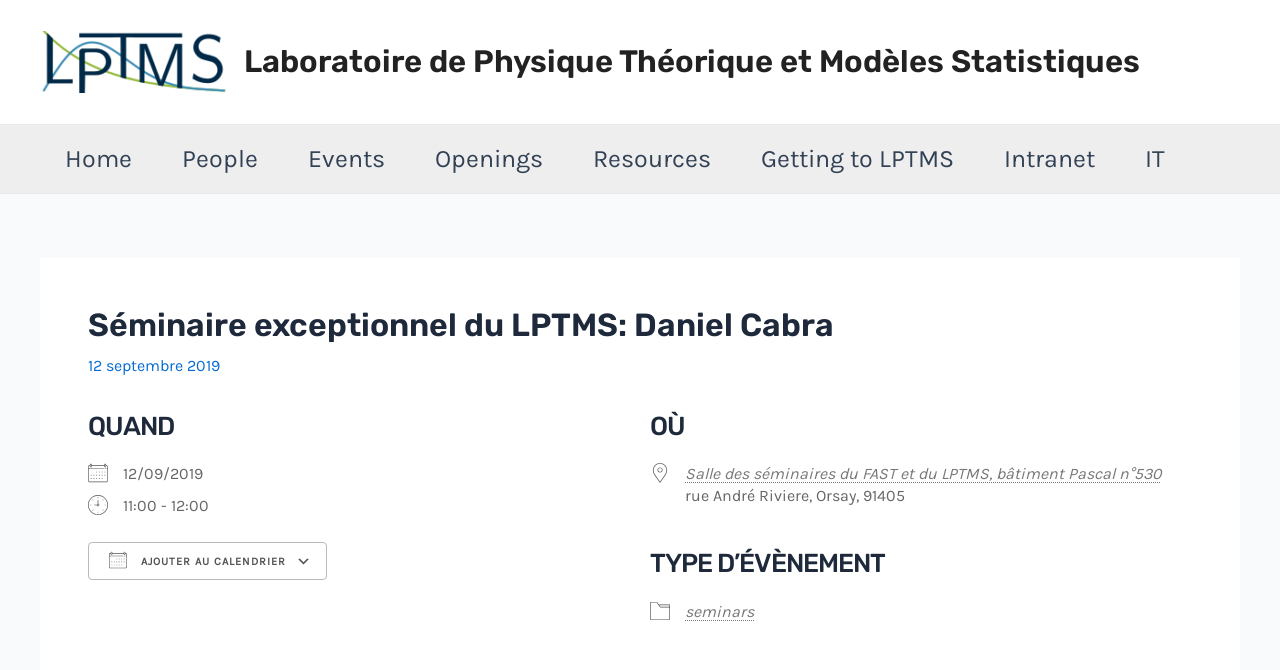What type of event is this?
Examine the image and provide an in-depth answer to the question.

The type of event can be found in the link 'seminars' which is located below the heading 'TYPE D’ÉVÈNEMENT'.